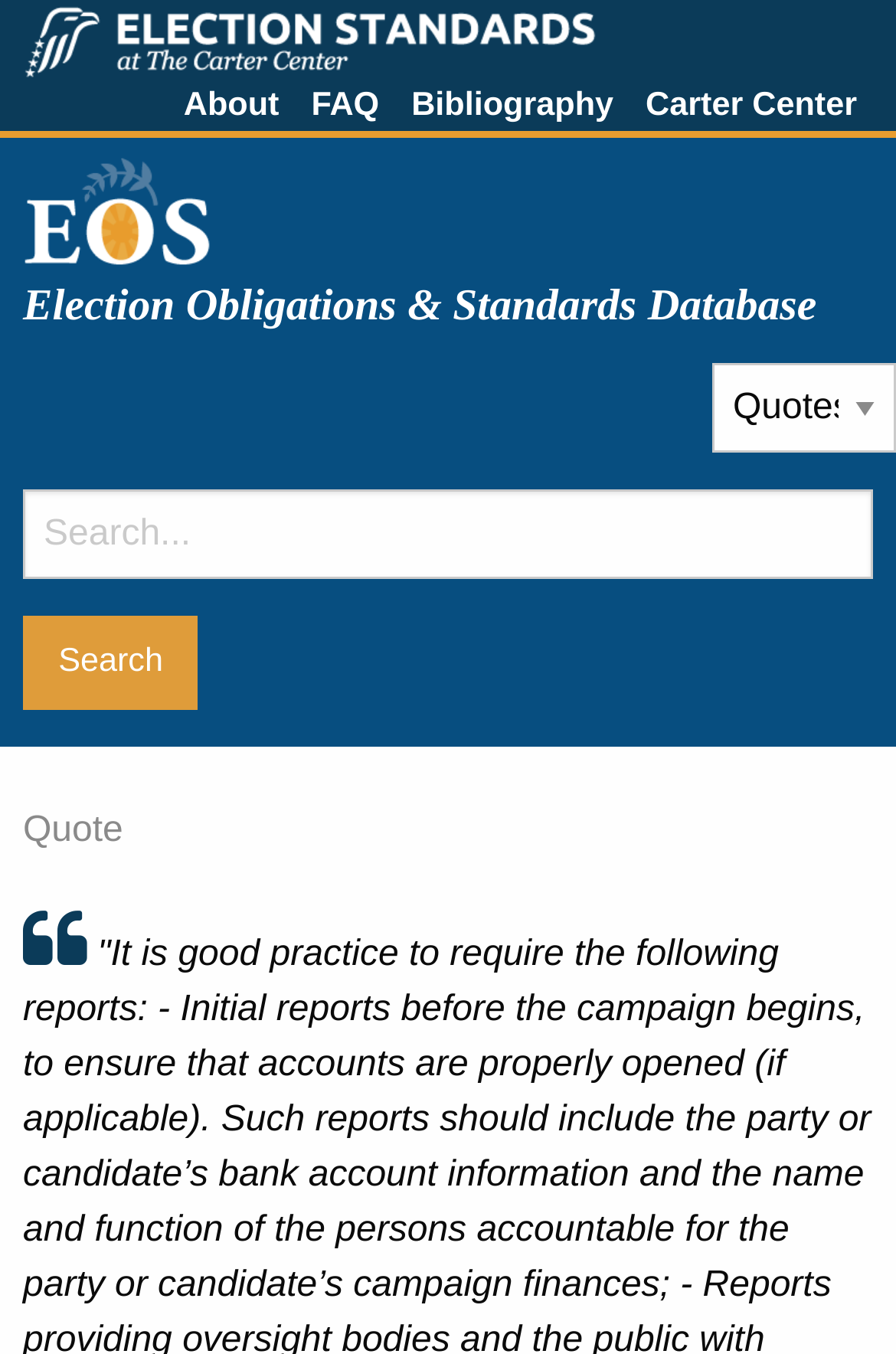Locate the primary headline on the webpage and provide its text.

Election Obligations & Standards Database